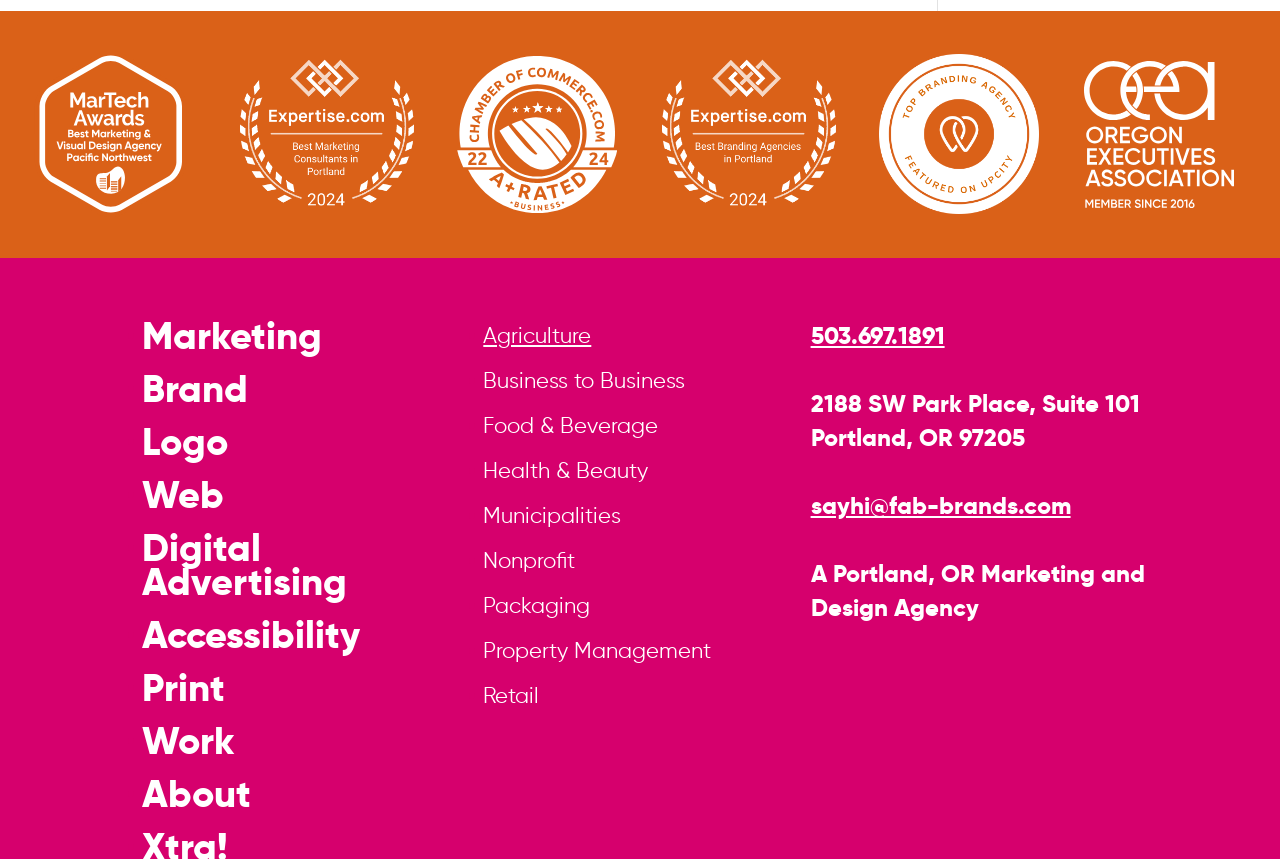Show me the bounding box coordinates of the clickable region to achieve the task as per the instruction: "Click on the 'TOP BRANDING AGENCY' link".

[0.357, 0.226, 0.482, 0.254]